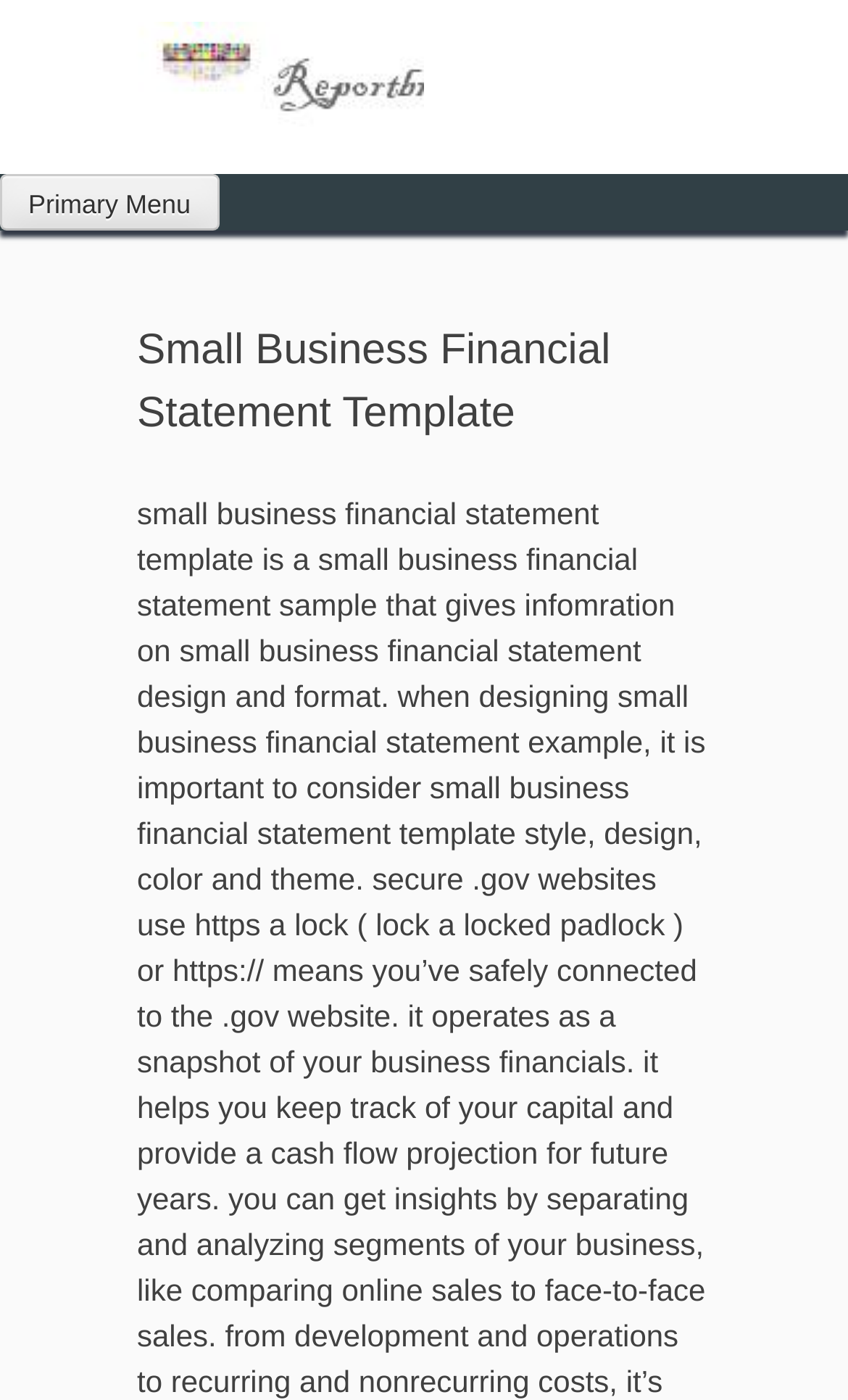Find and extract the text of the primary heading on the webpage.

Small Business Financial Statement Template